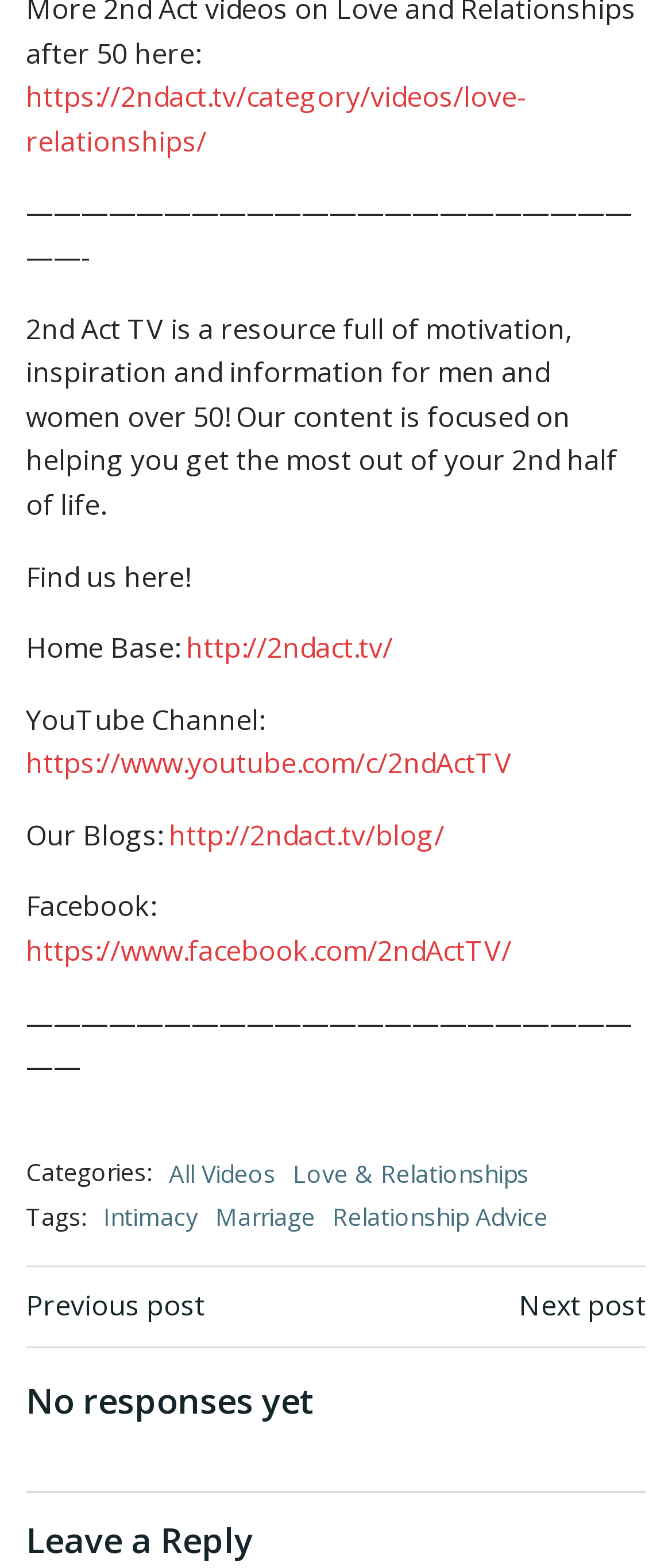What is the category of the current video?
Please provide a full and detailed response to the question.

The category of the current video can be found in the 'Categories:' section, where 'Love & Relationships' is listed as one of the categories, along with 'All Videos'.